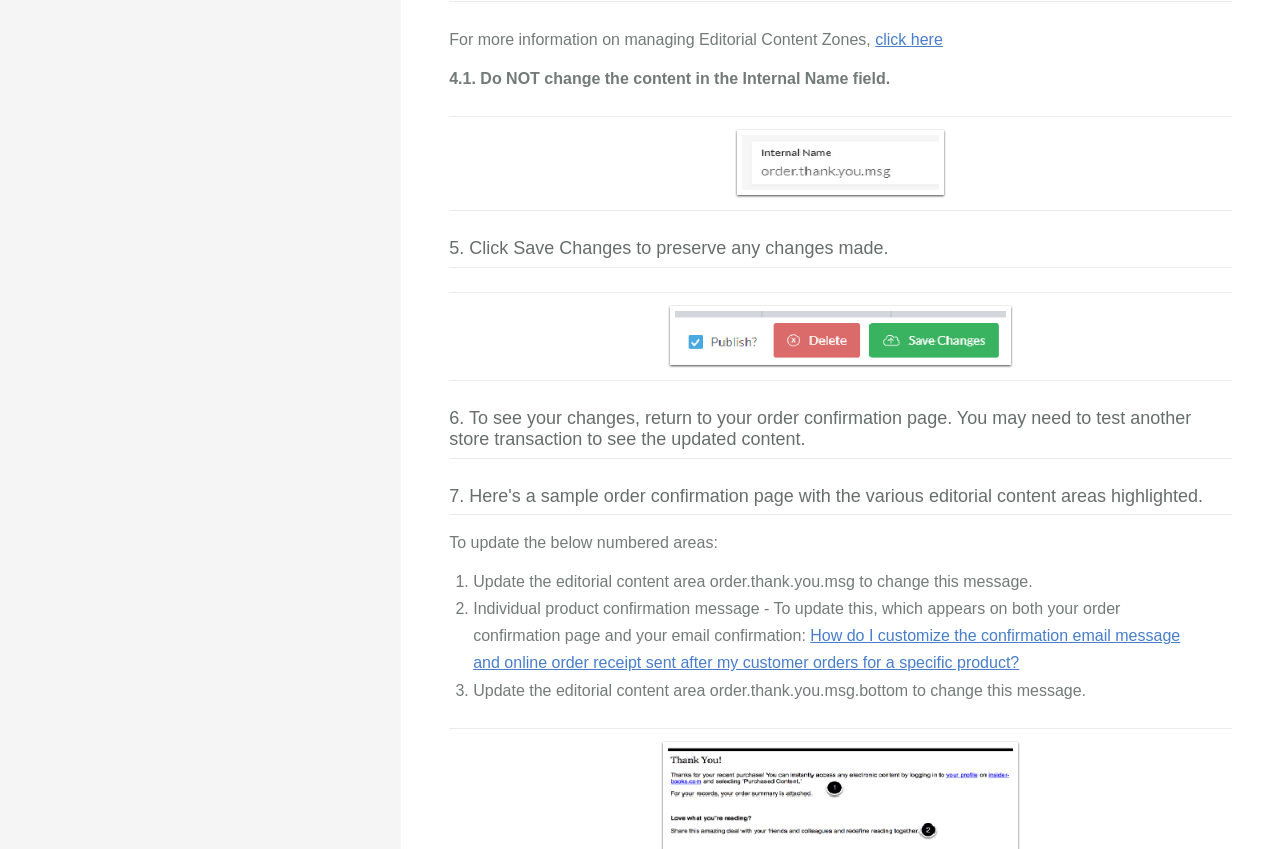Using floating point numbers between 0 and 1, provide the bounding box coordinates in the format (top-left x, top-left y, bottom-right x, bottom-right y). Locate the UI element described here: click here

[0.684, 0.037, 0.737, 0.057]